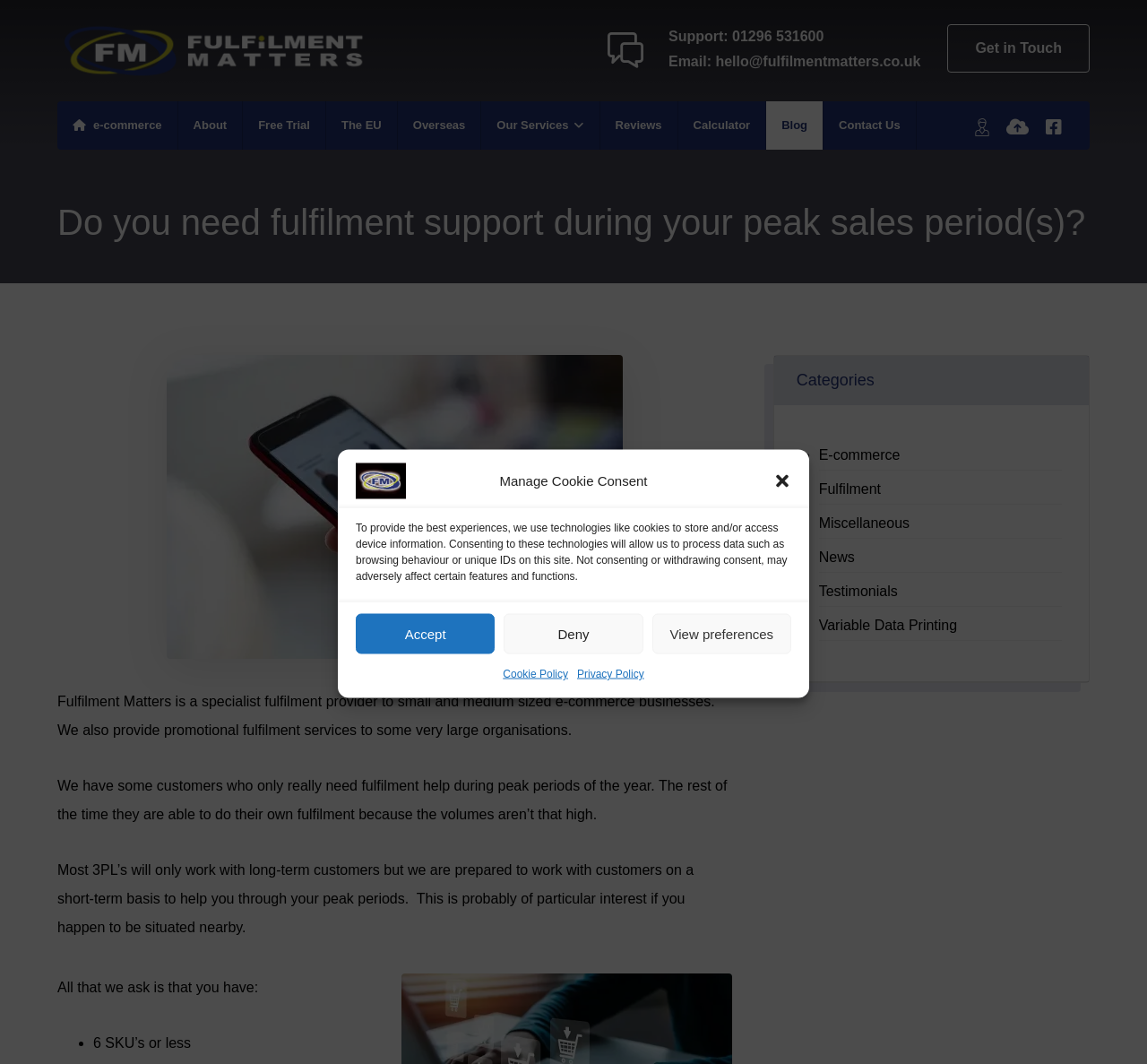Determine the bounding box for the UI element described here: "Accept".

[0.31, 0.577, 0.432, 0.615]